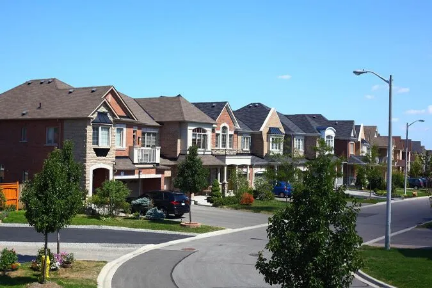Detail every aspect of the image in your caption.

This image showcases a picturesque suburban street lined with modern homes, featuring a blend of architectural styles characterized by pitched roofs, balconies, and intricate facades. Lush green trees and well-kept gardens contribute to the inviting atmosphere, highlighting the community's focus on aesthetics and nature. The circular street design encourages a sense of neighborhood, while parked cars hint at the active lifestyle of the residents. Bright blue skies and ample sunlight enhance the cheerful ambiance, making this scene a perfect representation of a vibrant residential area.